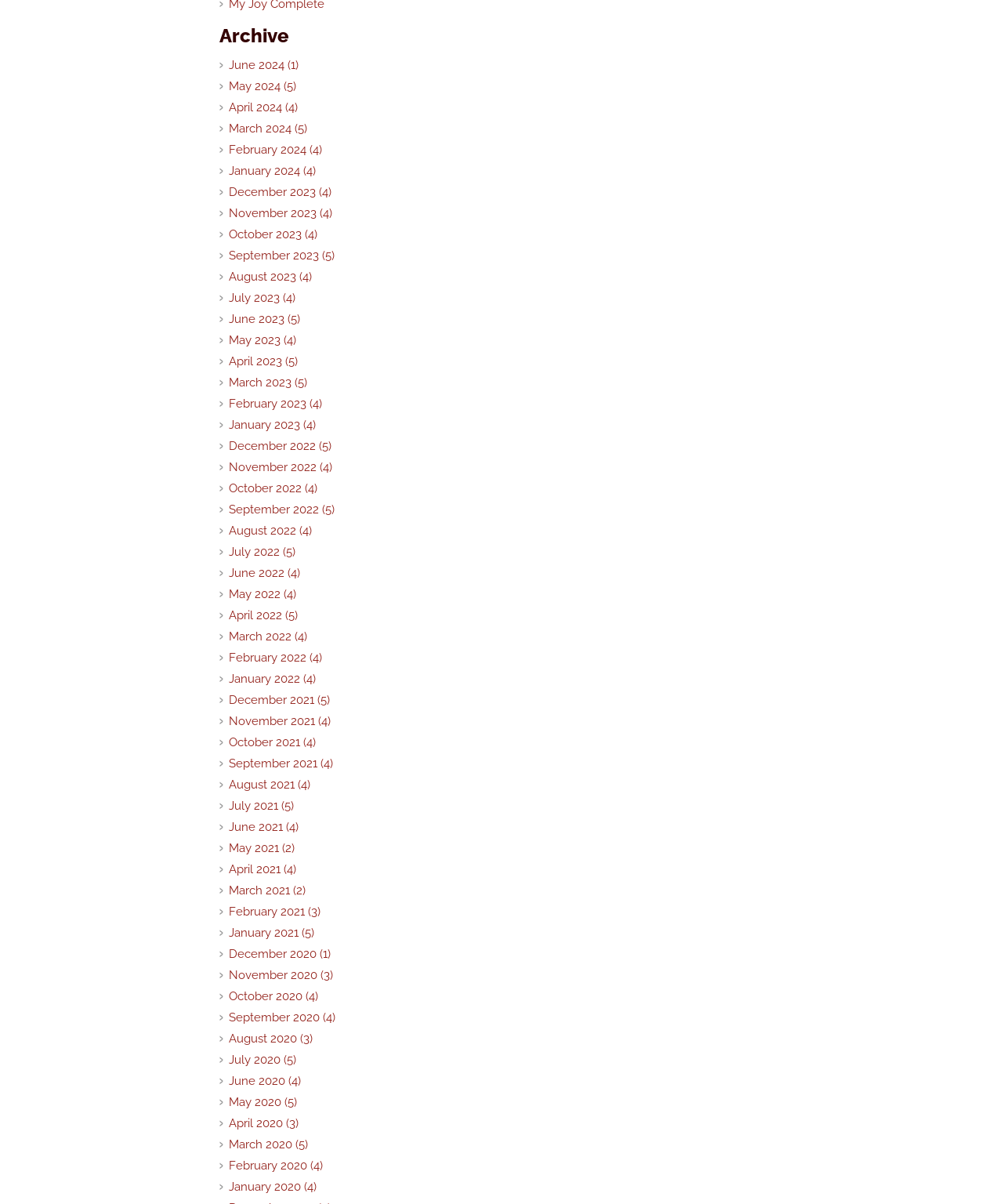Please find the bounding box for the UI element described by: "June 2020 (4)".

[0.219, 0.891, 0.82, 0.905]